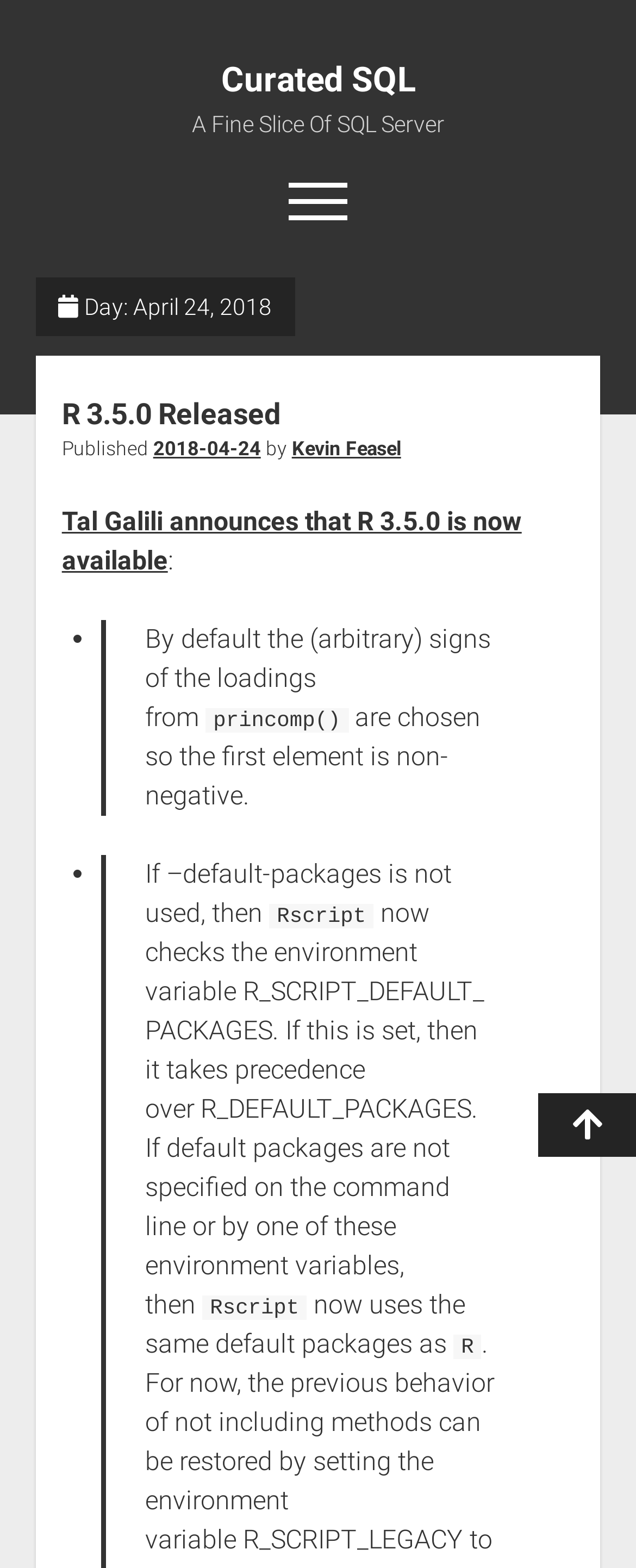What is the search button icon?
Using the screenshot, give a one-word or short phrase answer.

